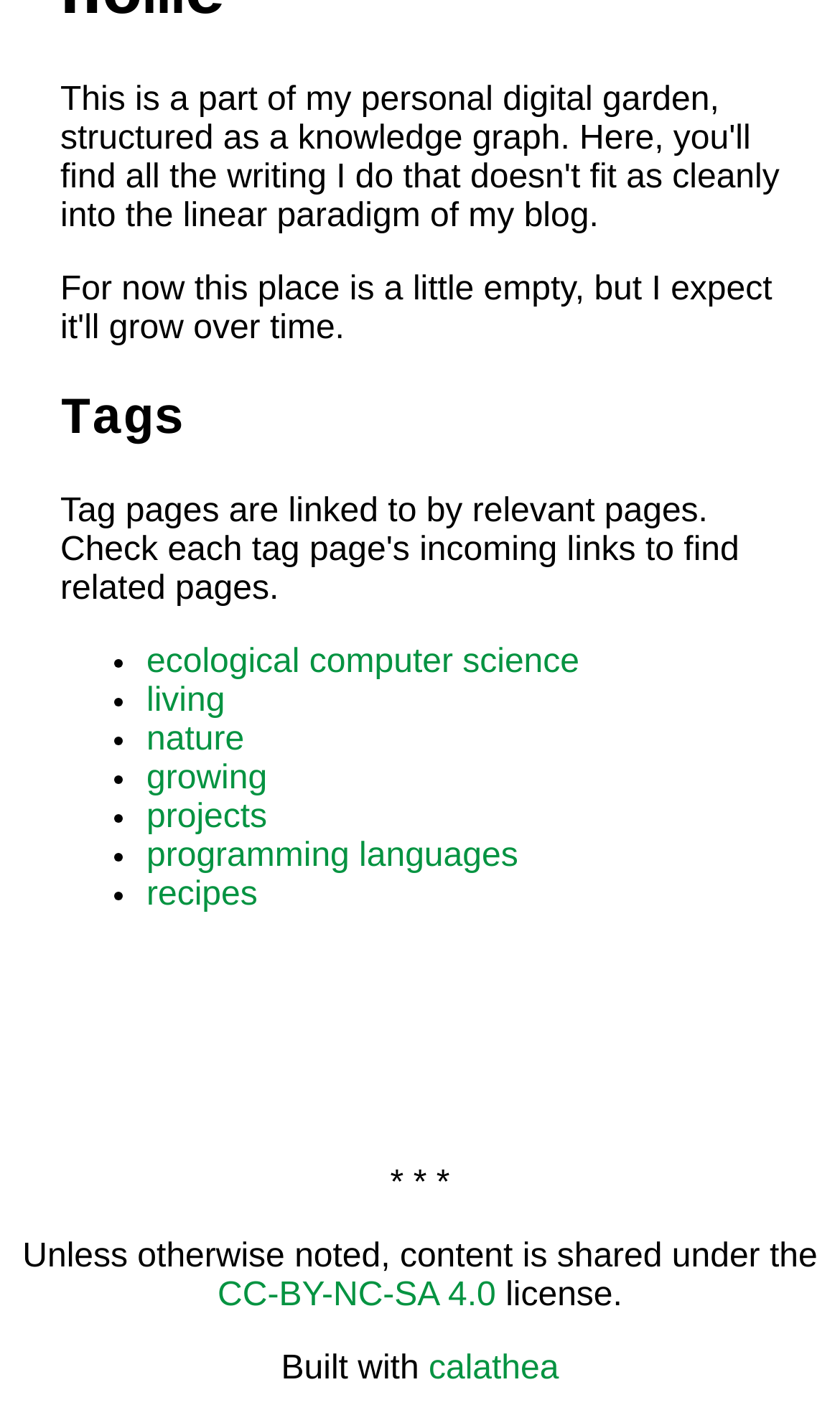Identify the bounding box coordinates for the UI element described as: "CC-BY-NC-SA 4.0". The coordinates should be provided as four floats between 0 and 1: [left, top, right, bottom].

[0.259, 0.897, 0.59, 0.922]